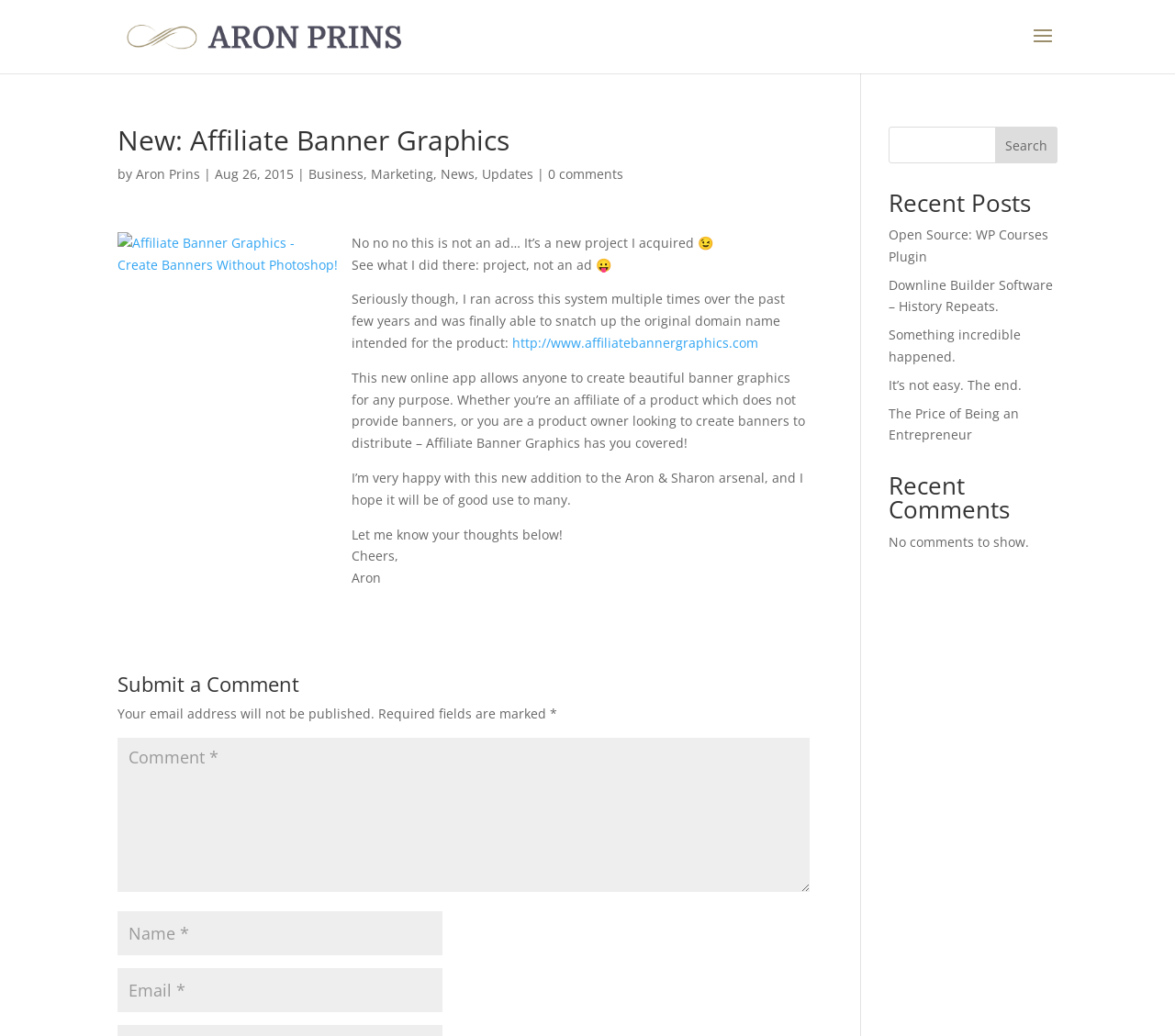What is the title of the blog post?
Based on the image, please offer an in-depth response to the question.

I determined the title of the blog post by looking at the heading element with the text 'New: Affiliate Banner Graphics' which is located at the top of the webpage.